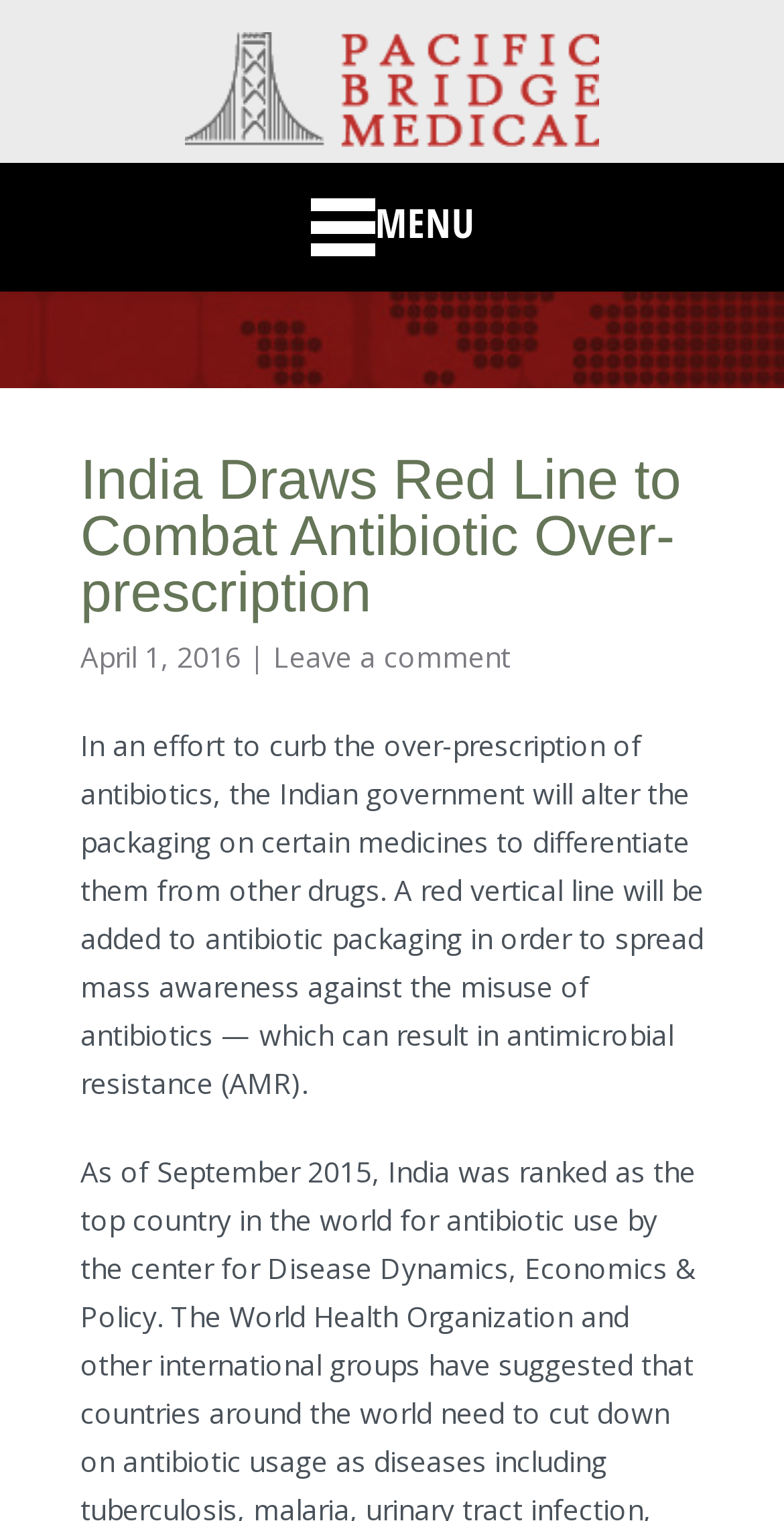What is the date of the article?
Could you give a comprehensive explanation in response to this question?

The date of the article is located below the main heading, and it is specified as 'April 1, 2016'.